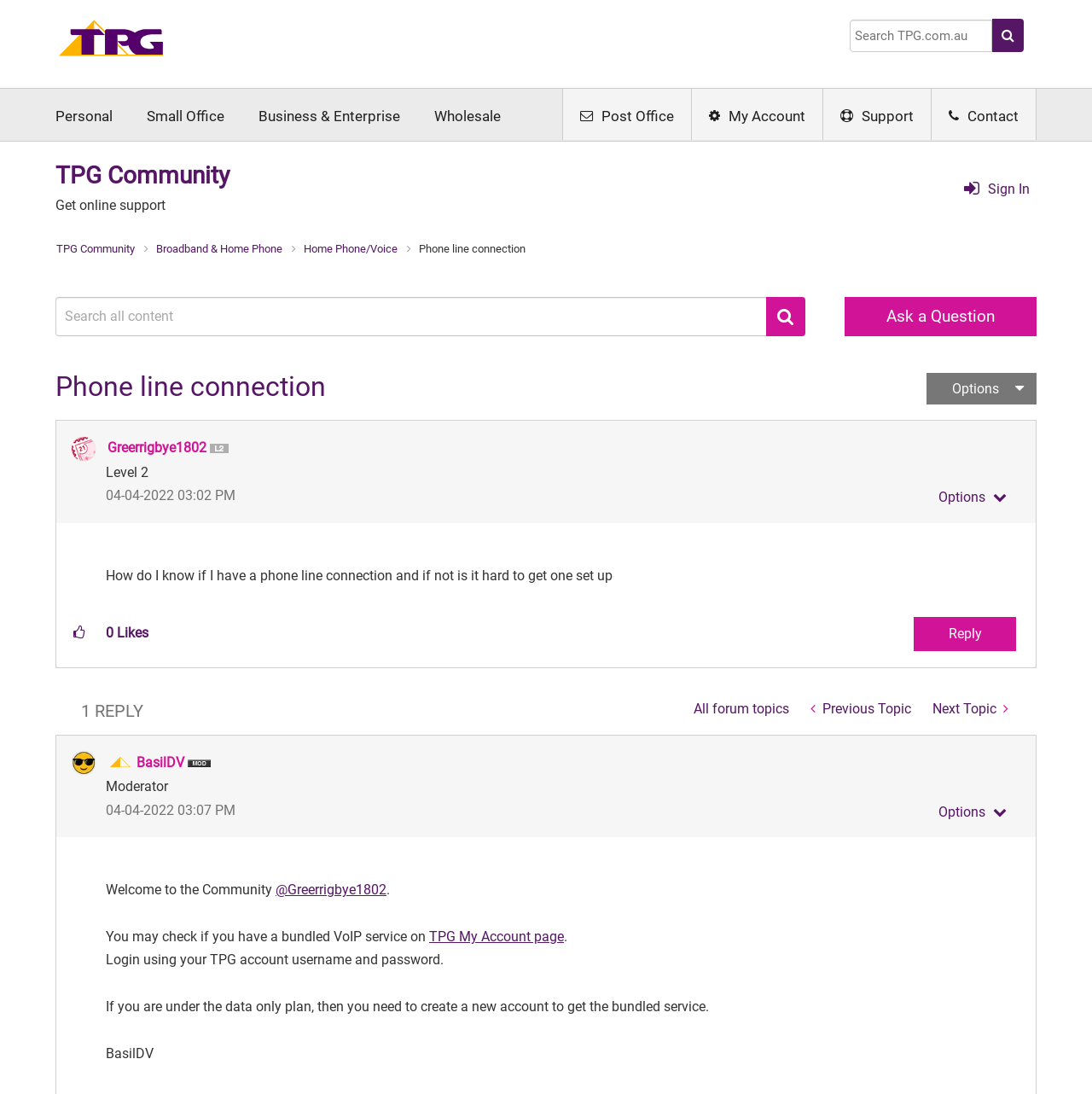Could you highlight the region that needs to be clicked to execute the instruction: "Reply to the post"?

[0.837, 0.564, 0.93, 0.595]